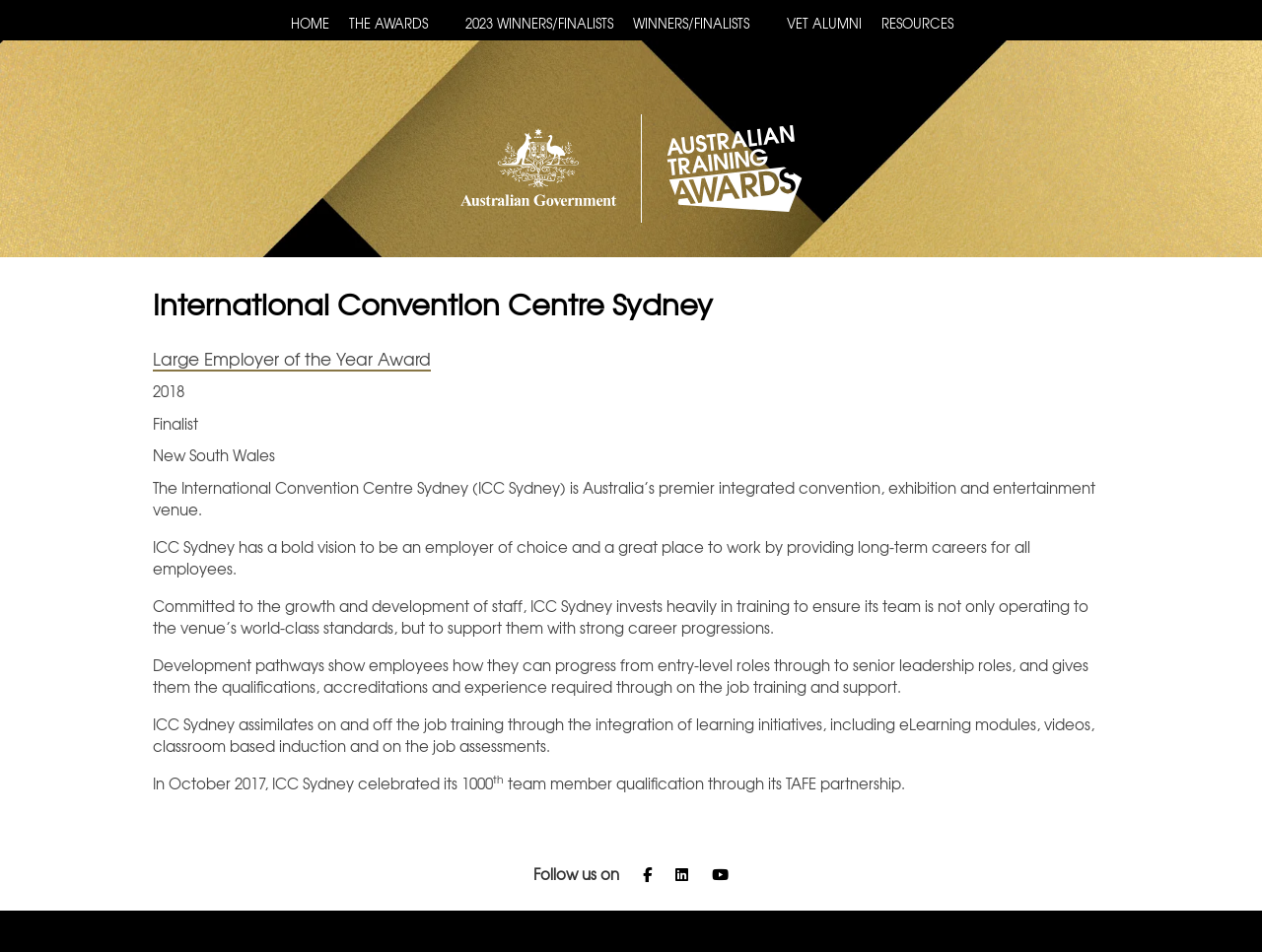Give the bounding box coordinates for the element described as: "Bright Entertainment".

None